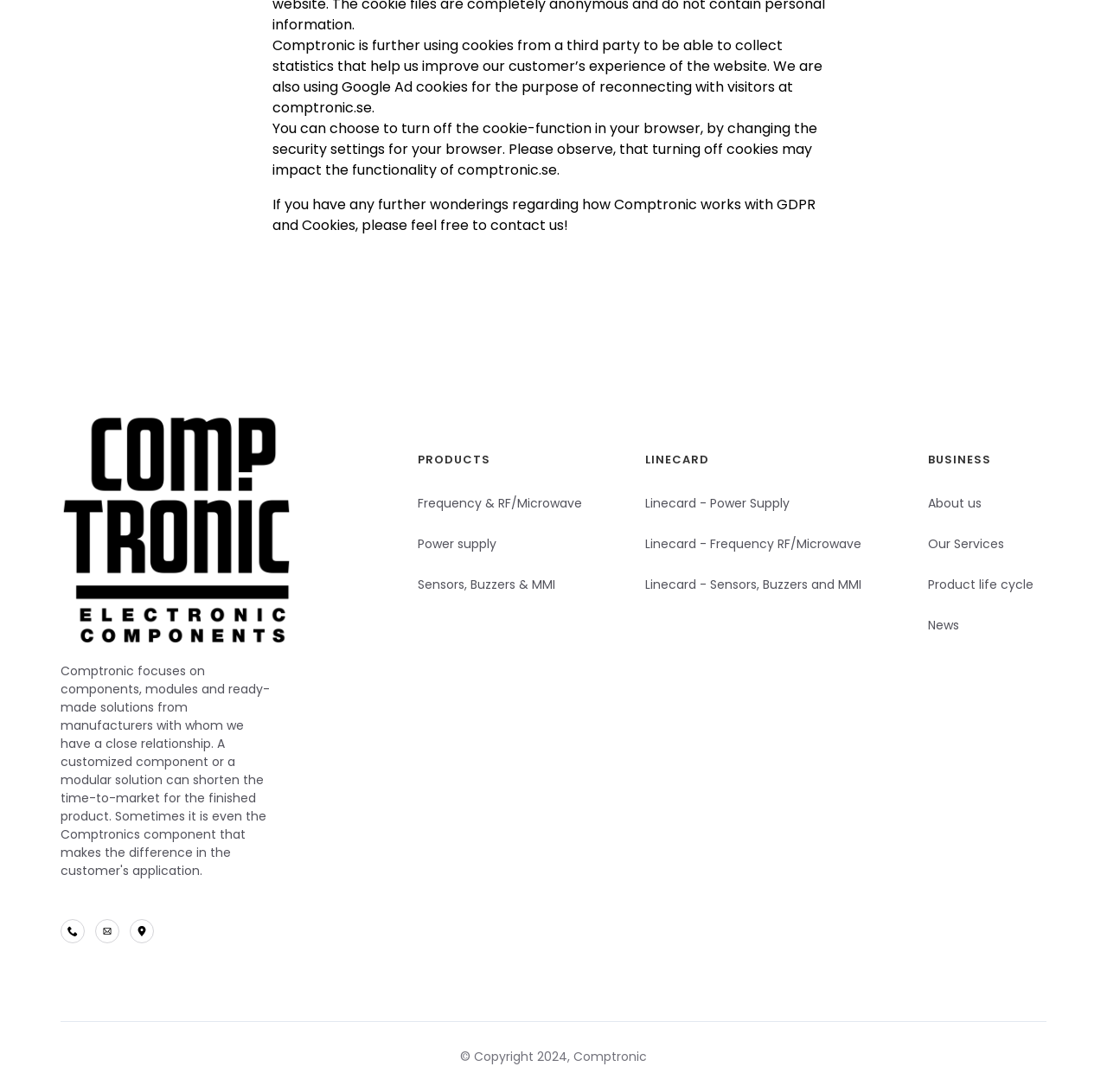Identify the bounding box coordinates for the UI element that matches this description: "Links".

None